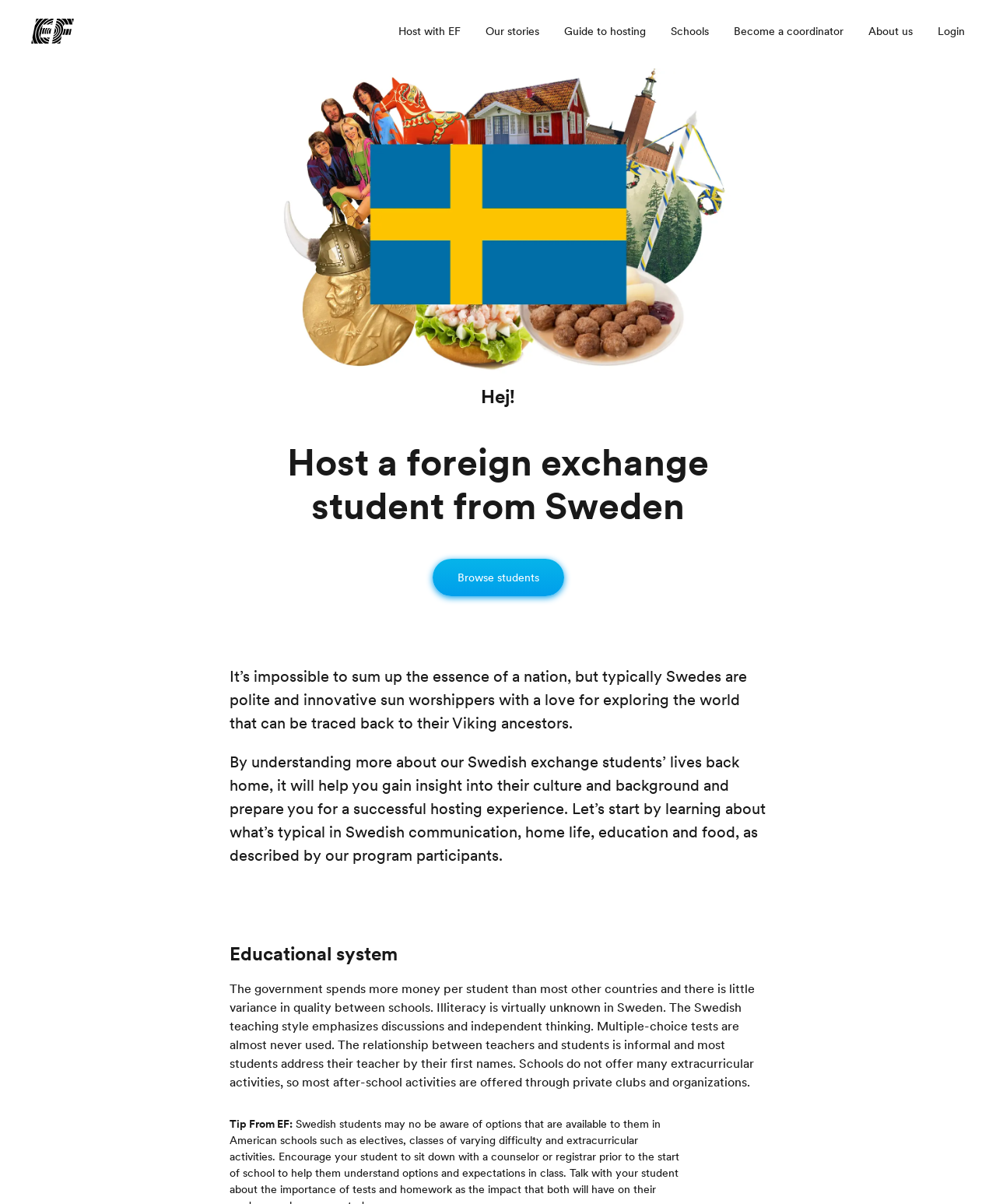What is the purpose of hosting a Swedish exchange student? Based on the screenshot, please respond with a single word or phrase.

To learn about Swedish culture